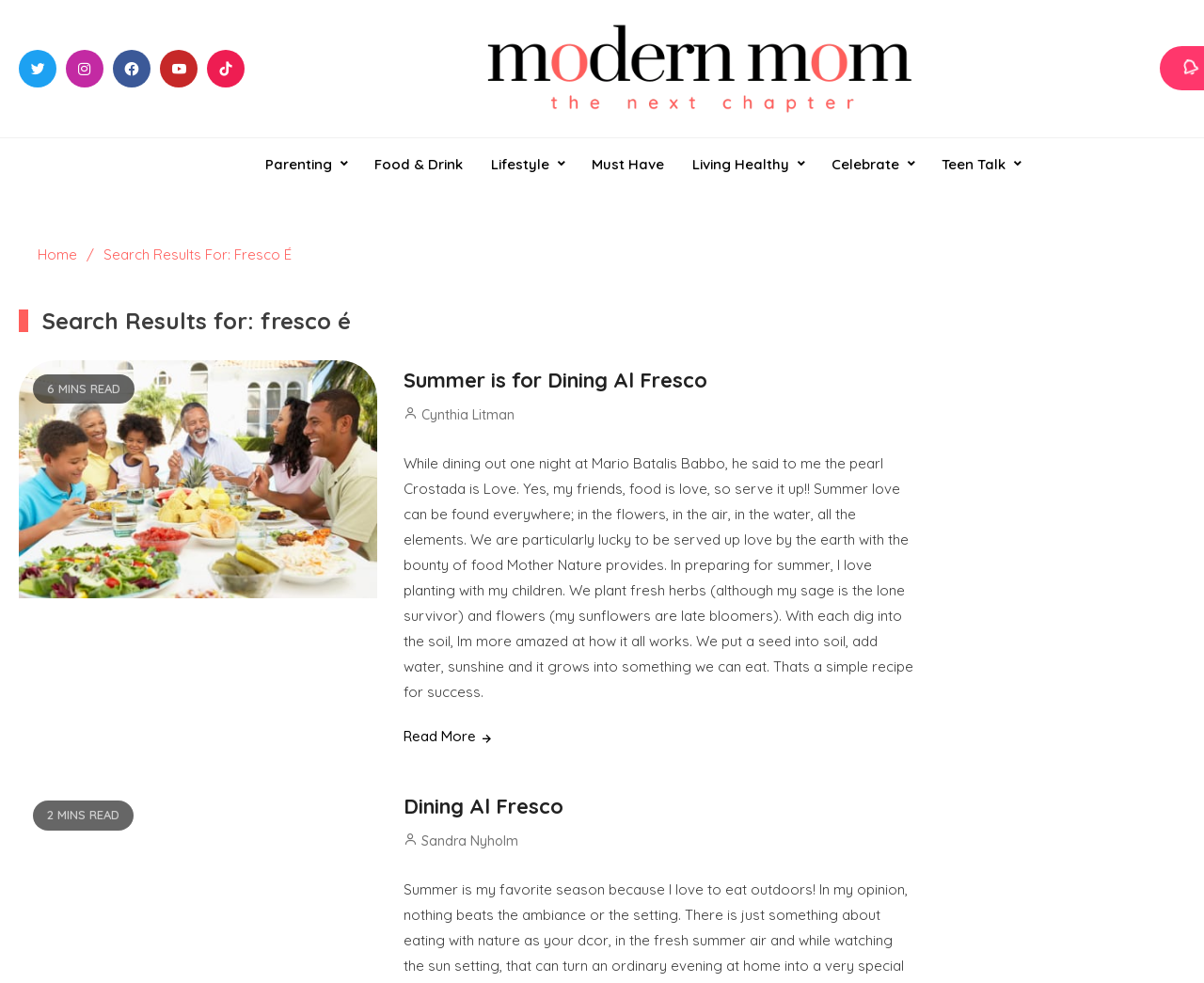Respond to the following query with just one word or a short phrase: 
What is the topic of the first article?

Dining Al Fresco